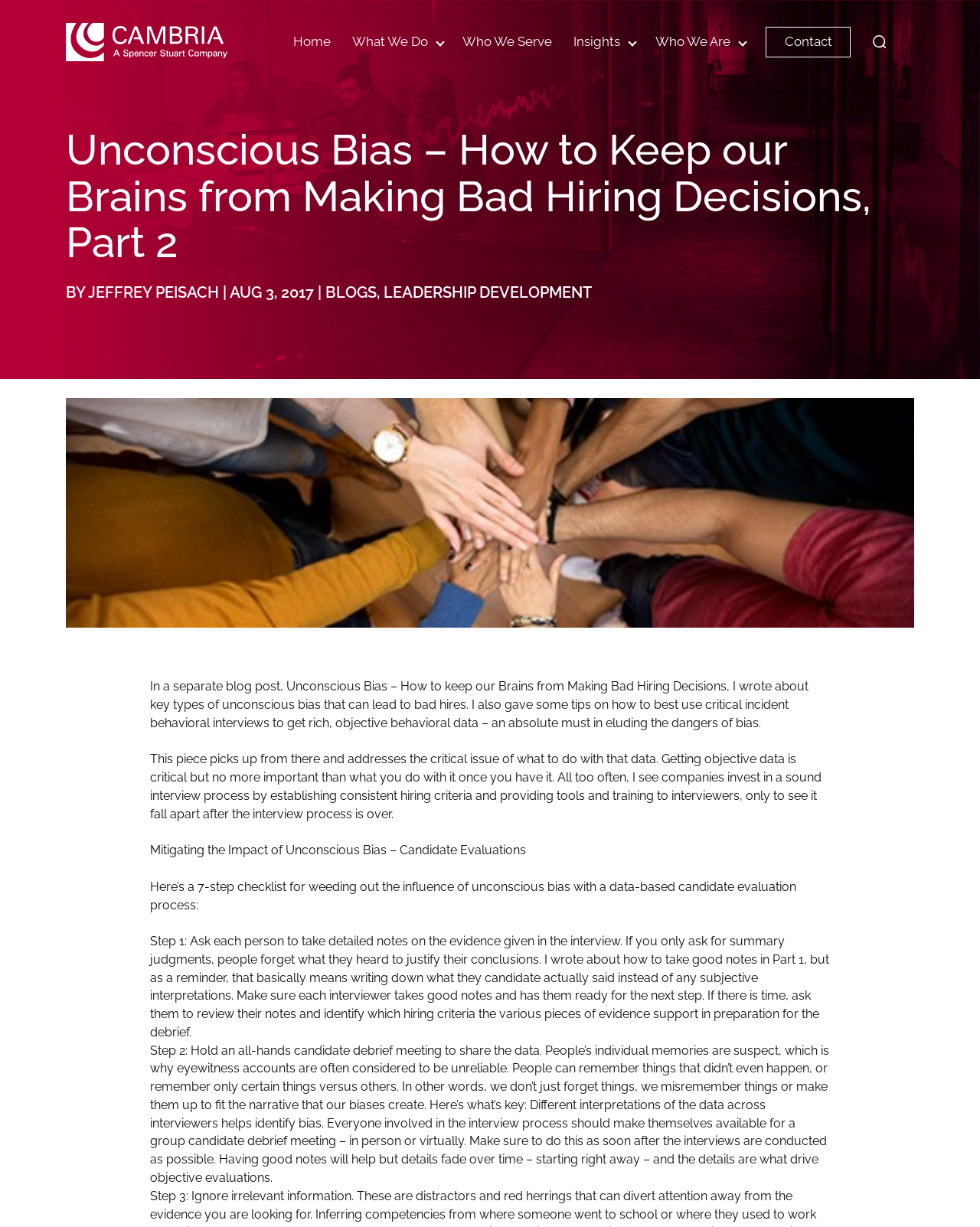Use a single word or phrase to answer the following:
How many steps are involved in the candidate evaluation process?

7